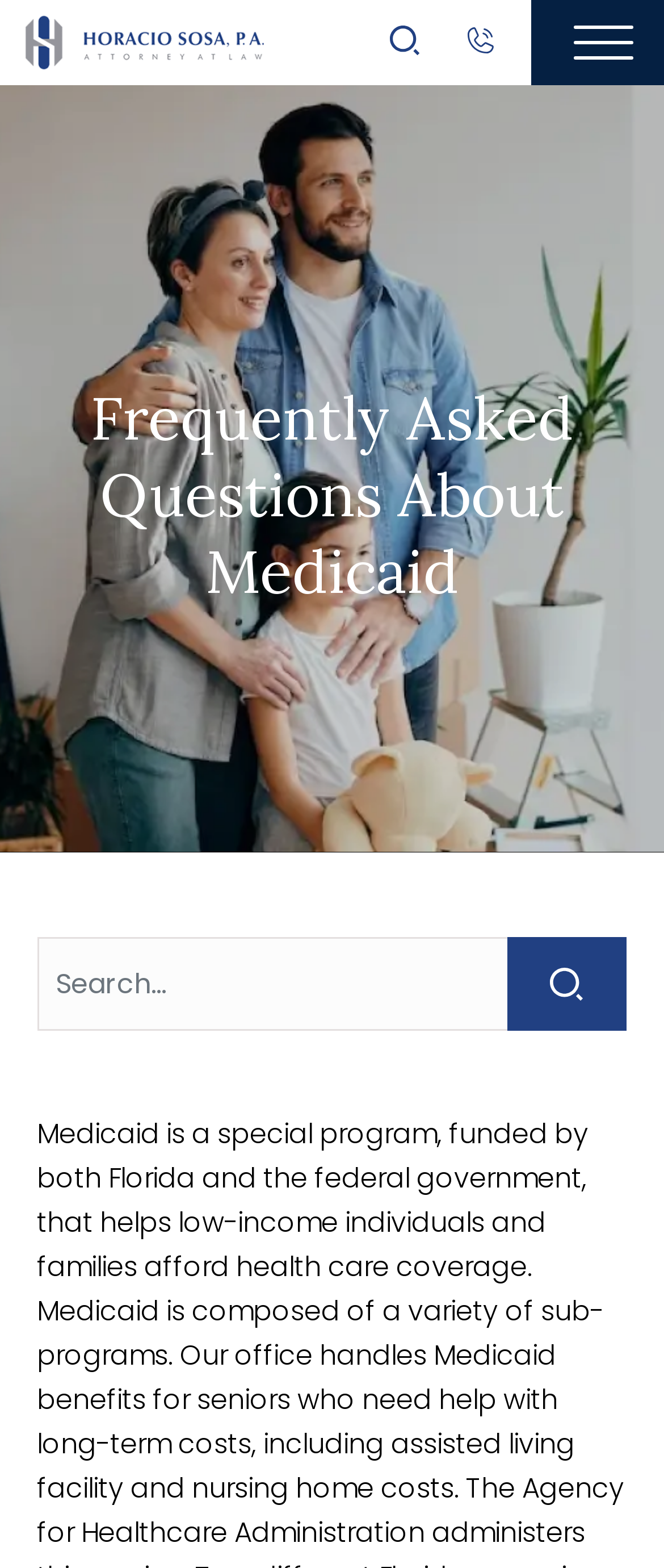What is the main topic of the webpage?
Refer to the screenshot and respond with a concise word or phrase.

Medicaid